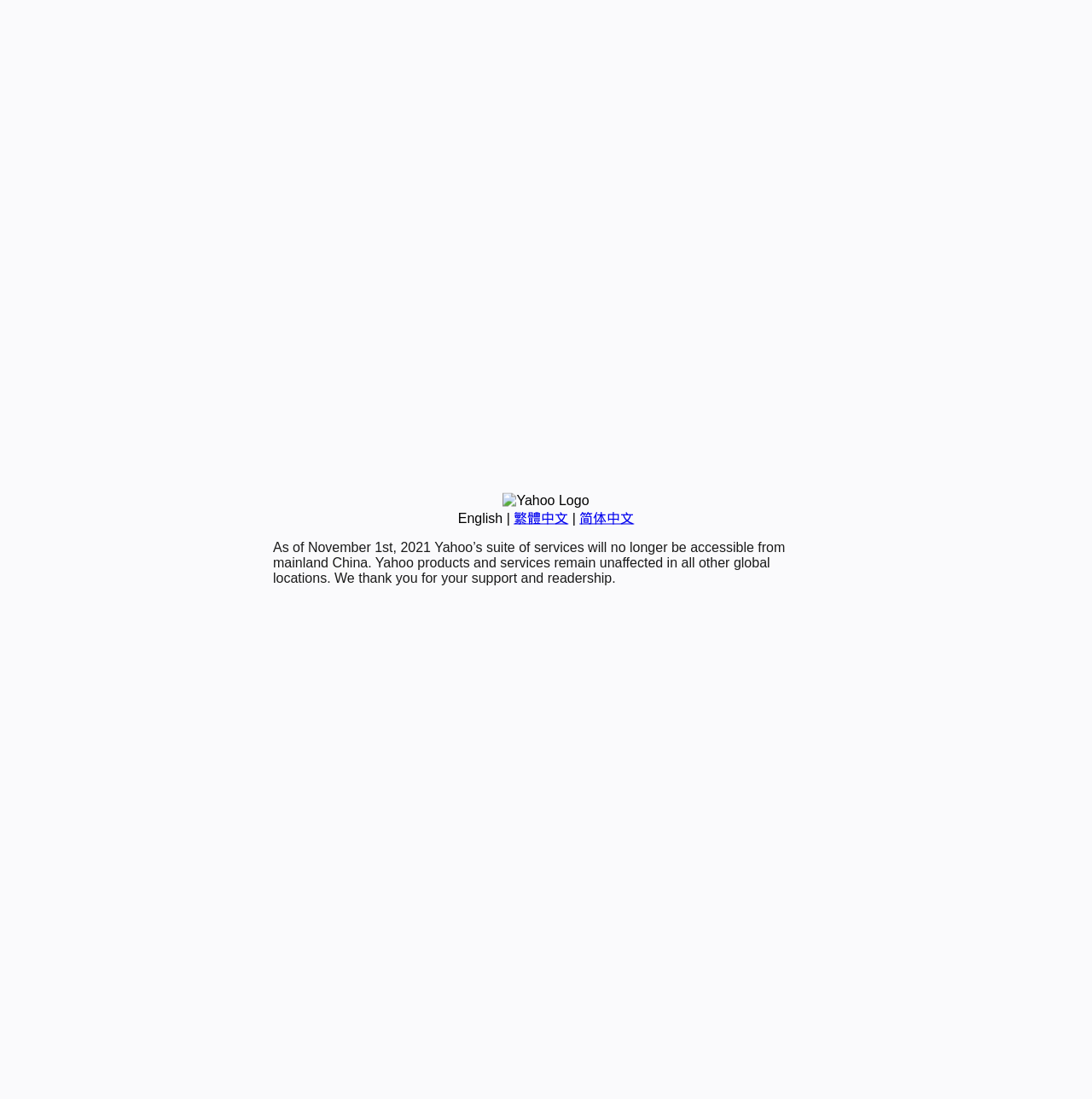Using the format (top-left x, top-left y, bottom-right x, bottom-right y), and given the element description, identify the bounding box coordinates within the screenshot: 繁體中文

[0.47, 0.465, 0.52, 0.478]